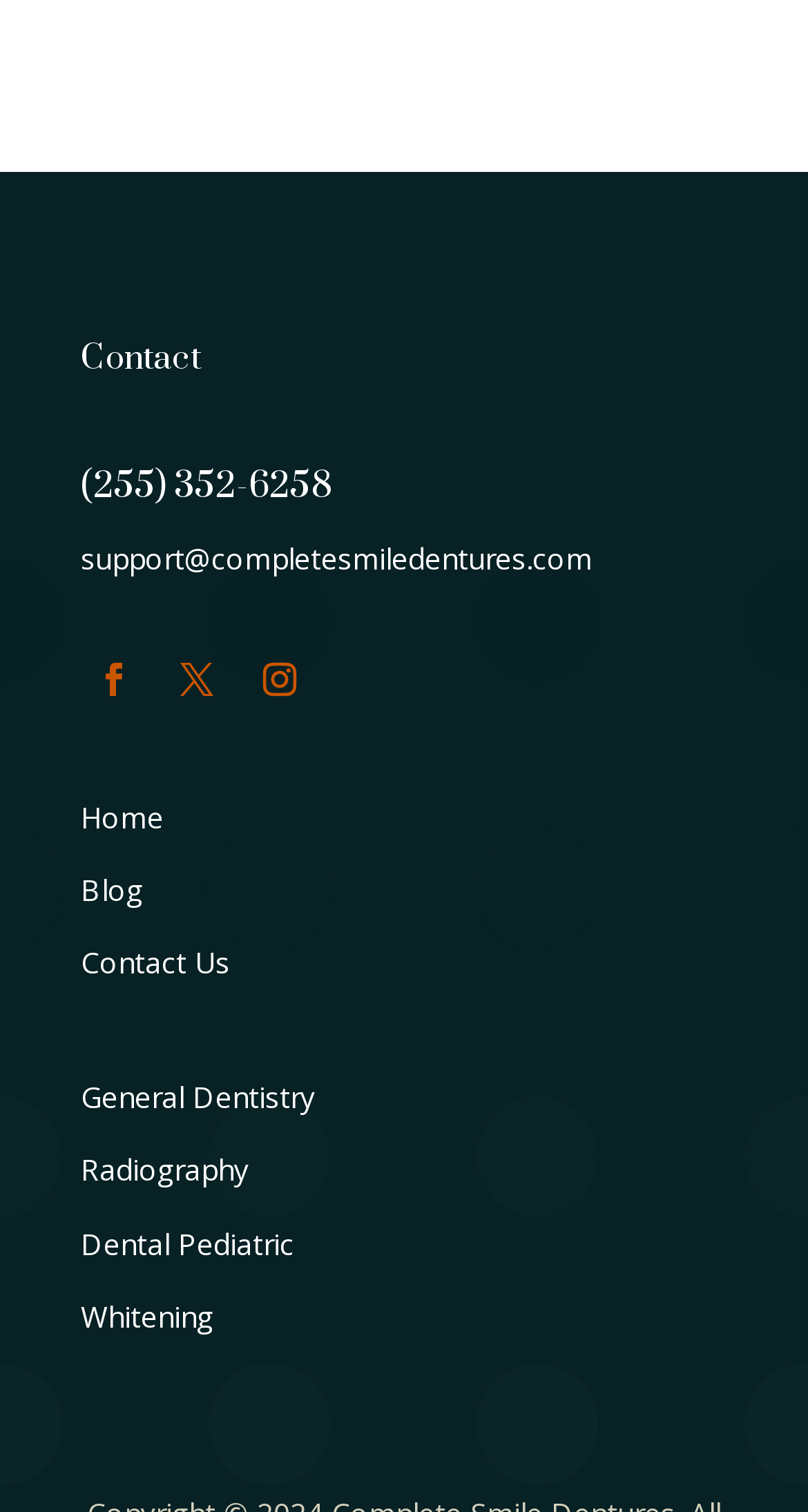Identify the bounding box coordinates of the part that should be clicked to carry out this instruction: "Call (255) 352-6258".

[0.1, 0.307, 0.9, 0.351]